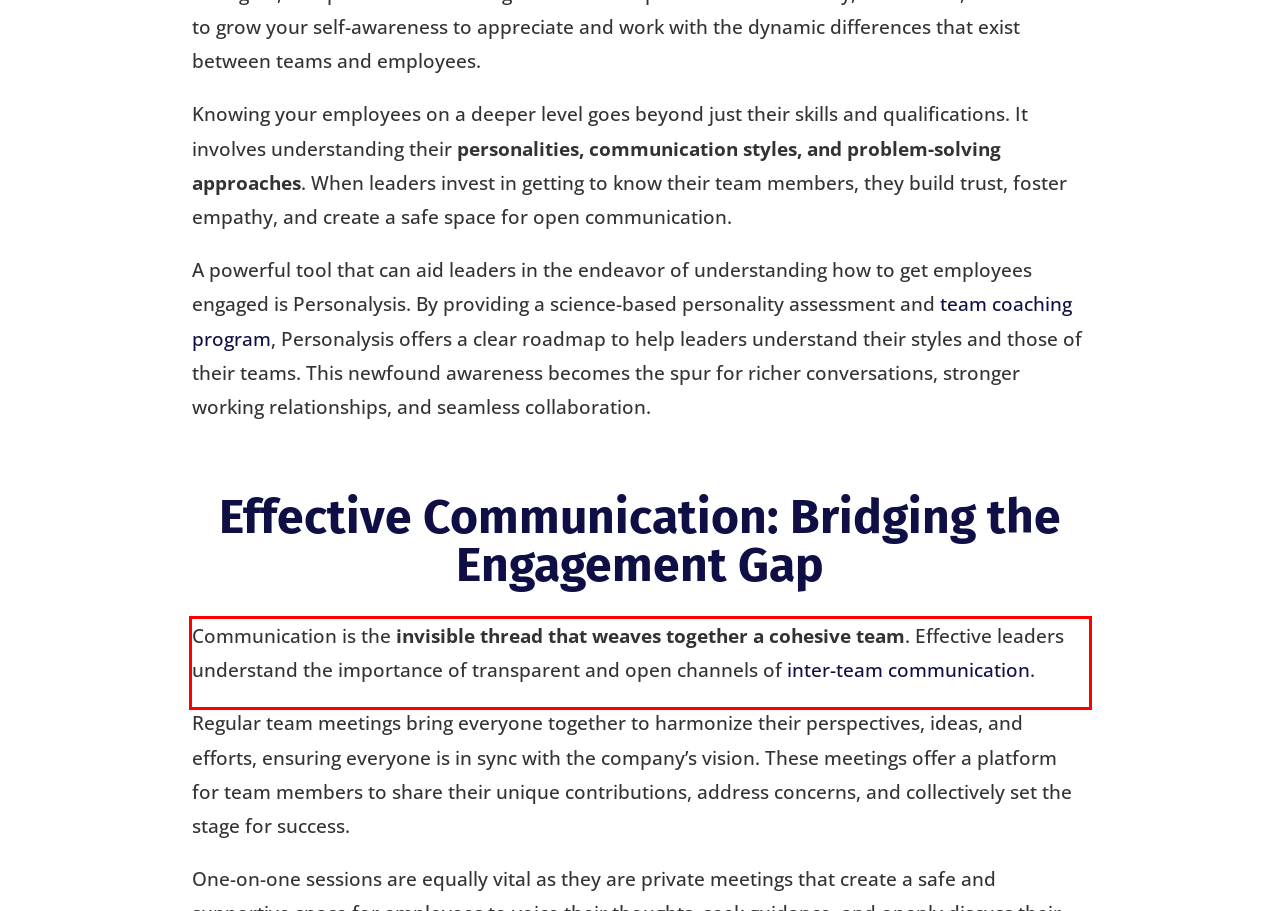You have a screenshot with a red rectangle around a UI element. Recognize and extract the text within this red bounding box using OCR.

Communication is the invisible thread that weaves together a cohesive team. Effective leaders understand the importance of transparent and open channels of inter-team communication.